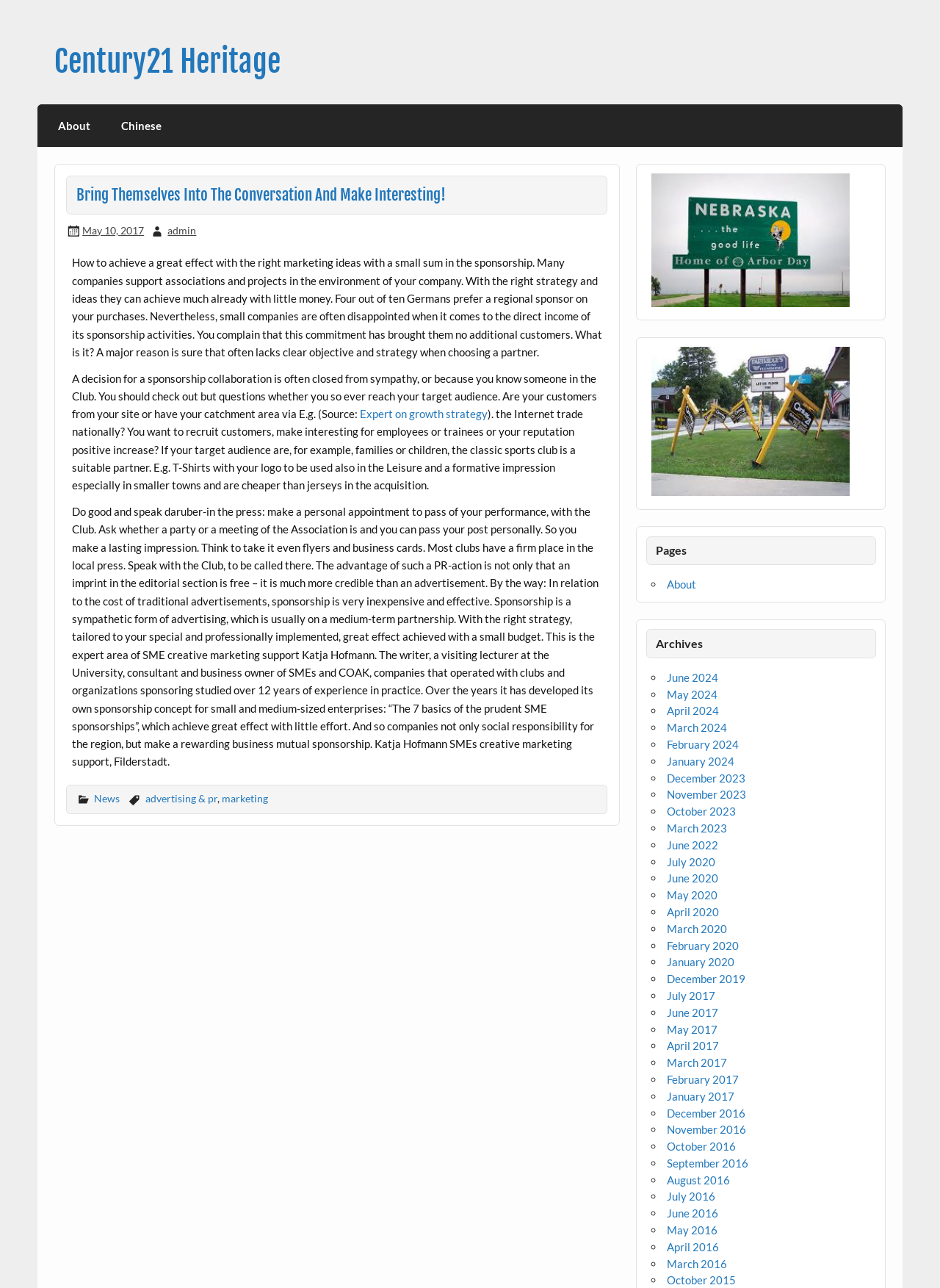Locate the bounding box coordinates of the element I should click to achieve the following instruction: "Click on 'About'".

[0.045, 0.081, 0.112, 0.114]